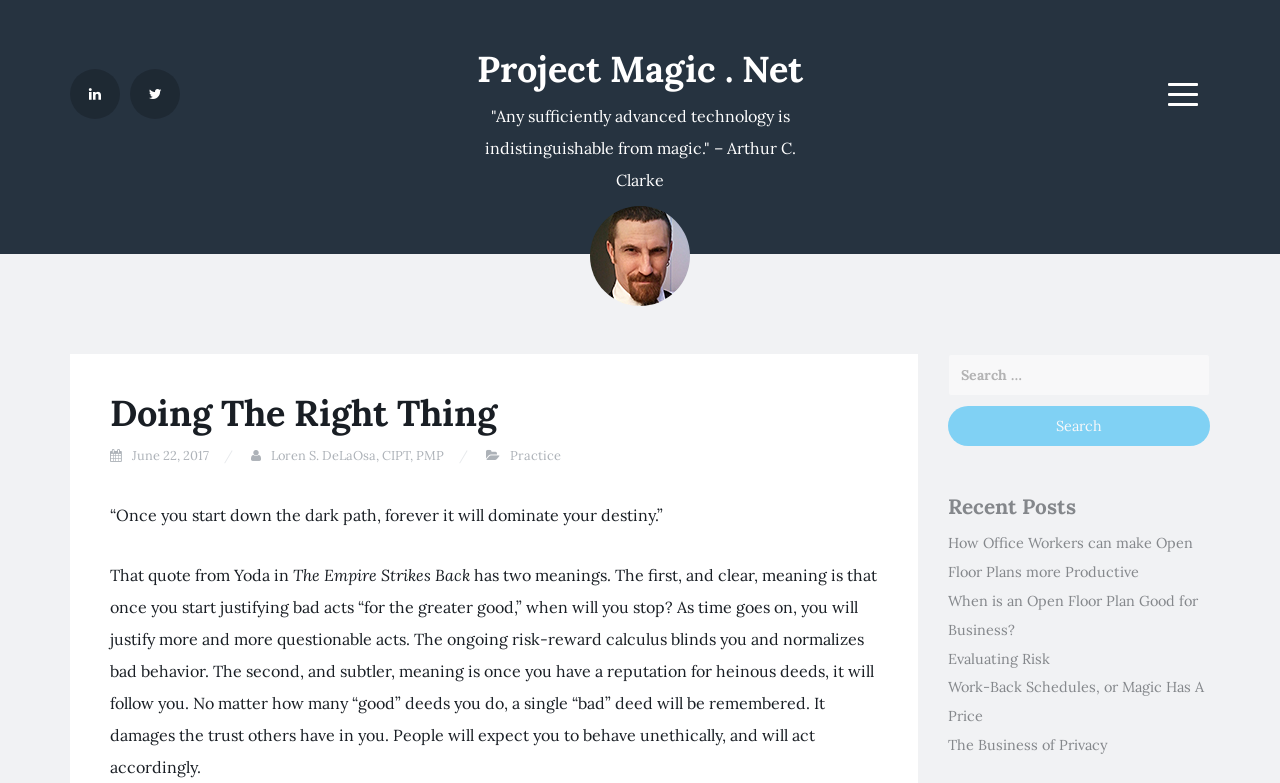Locate the bounding box coordinates of the item that should be clicked to fulfill the instruction: "Read the recent post about Open Floor Plans".

[0.74, 0.682, 0.932, 0.742]